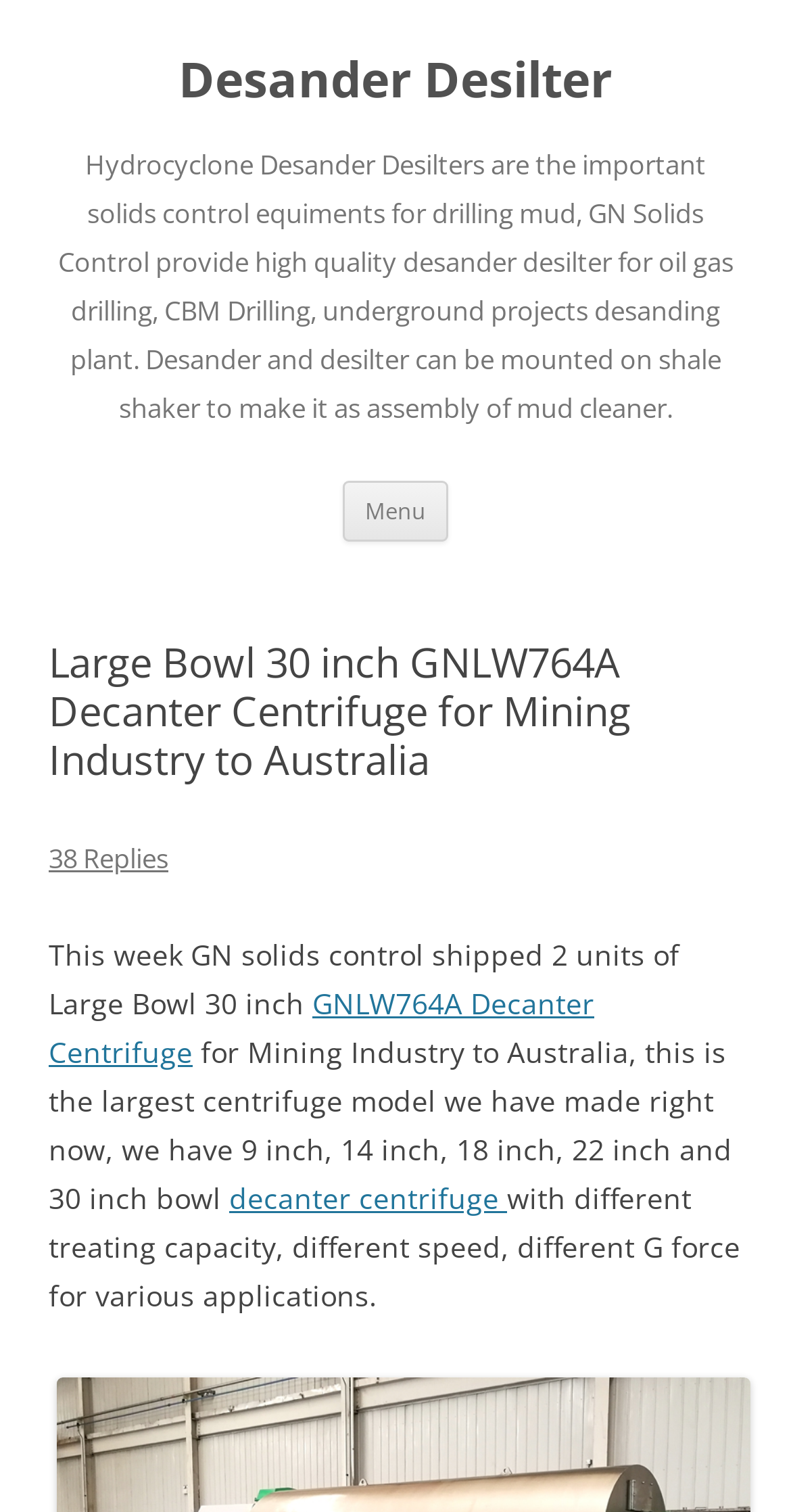Using the information in the image, could you please answer the following question in detail:
What industry is the product used in?

The static text mentions that the product is shipped to Australia for the Mining Industry, indicating that the product is used in this industry.